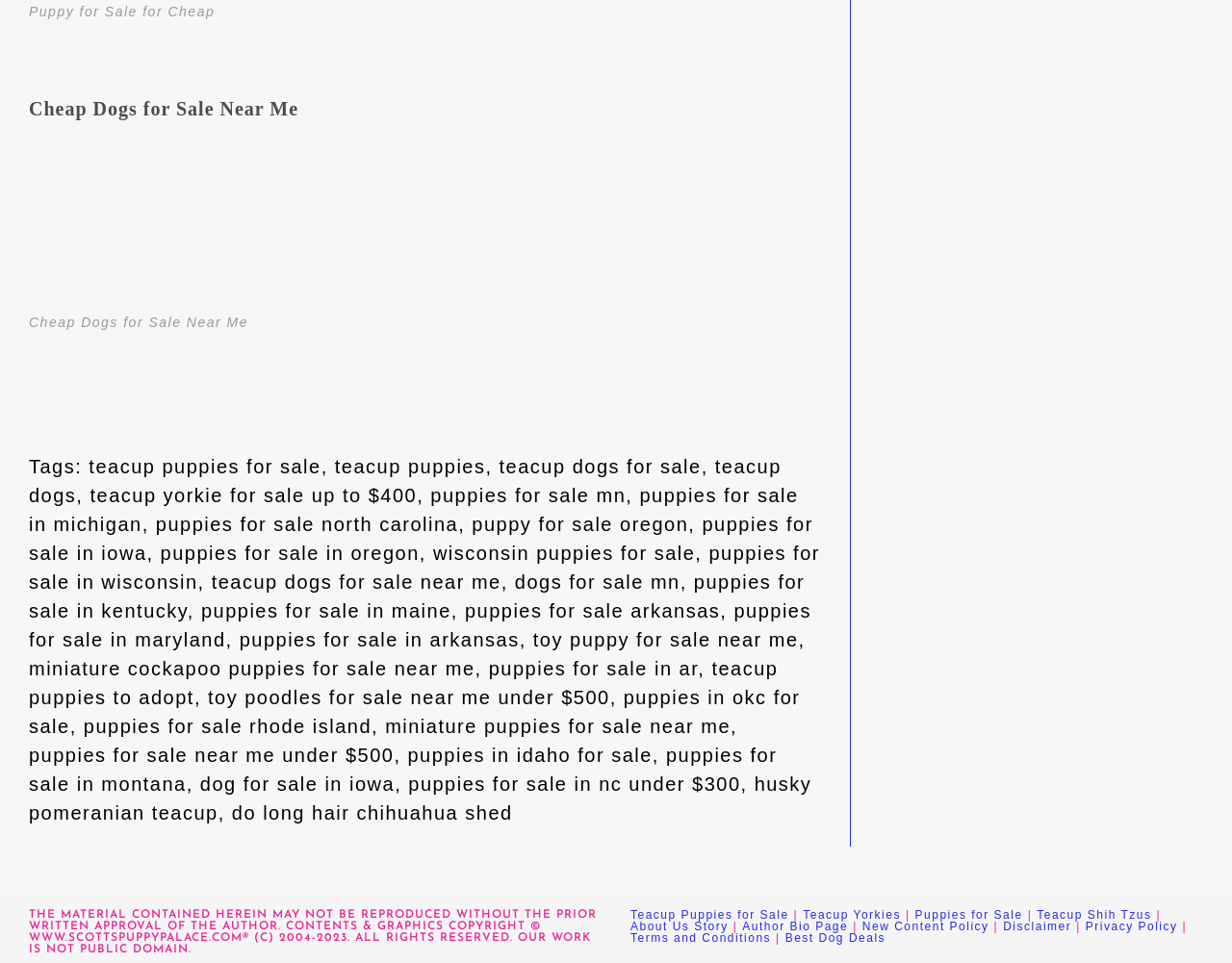How many tags are listed on this webpage?
Using the visual information from the image, give a one-word or short-phrase answer.

25